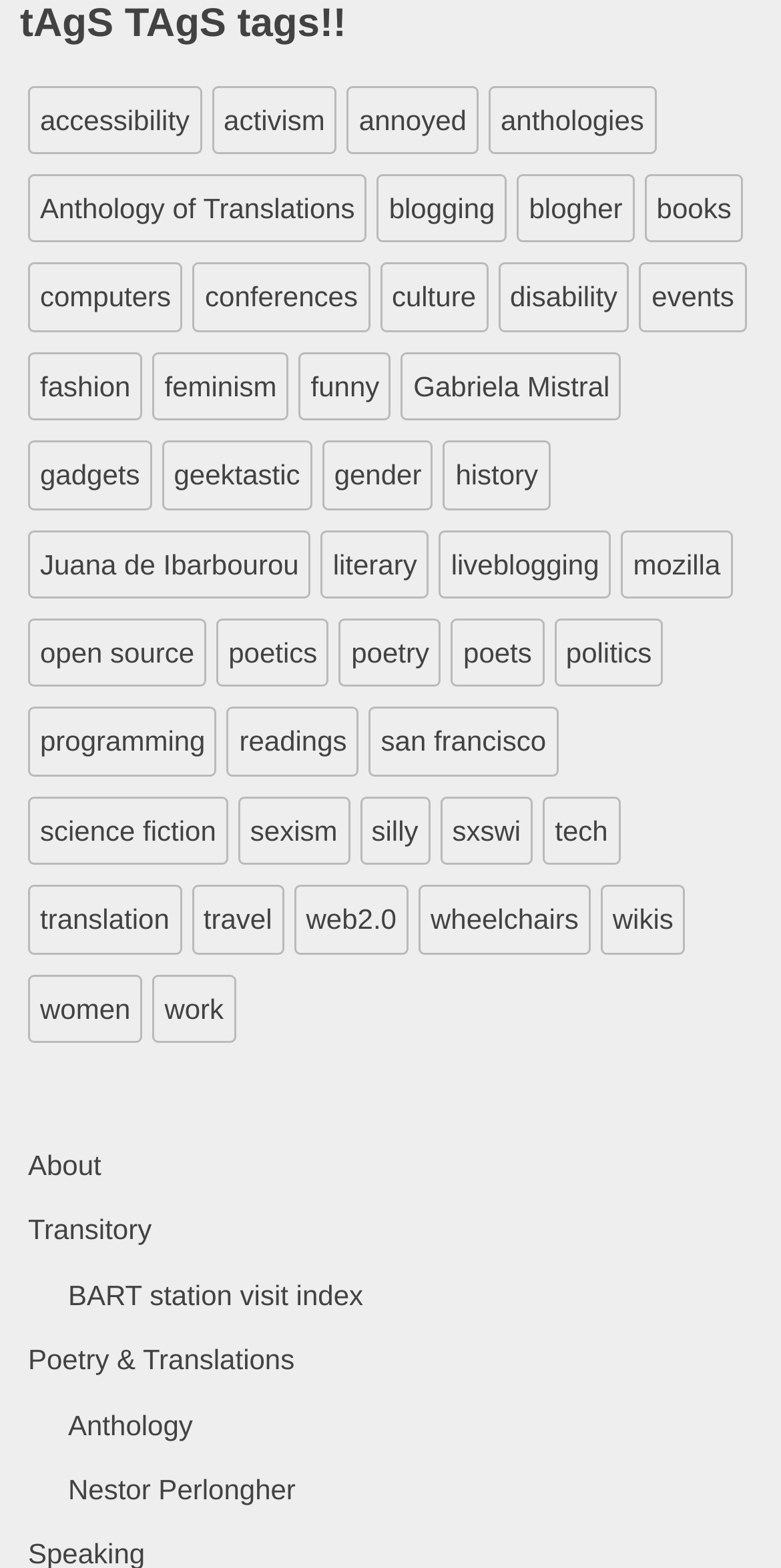Provide the bounding box coordinates of the area you need to click to execute the following instruction: "read about Gabriela Mistral".

[0.514, 0.225, 0.796, 0.268]